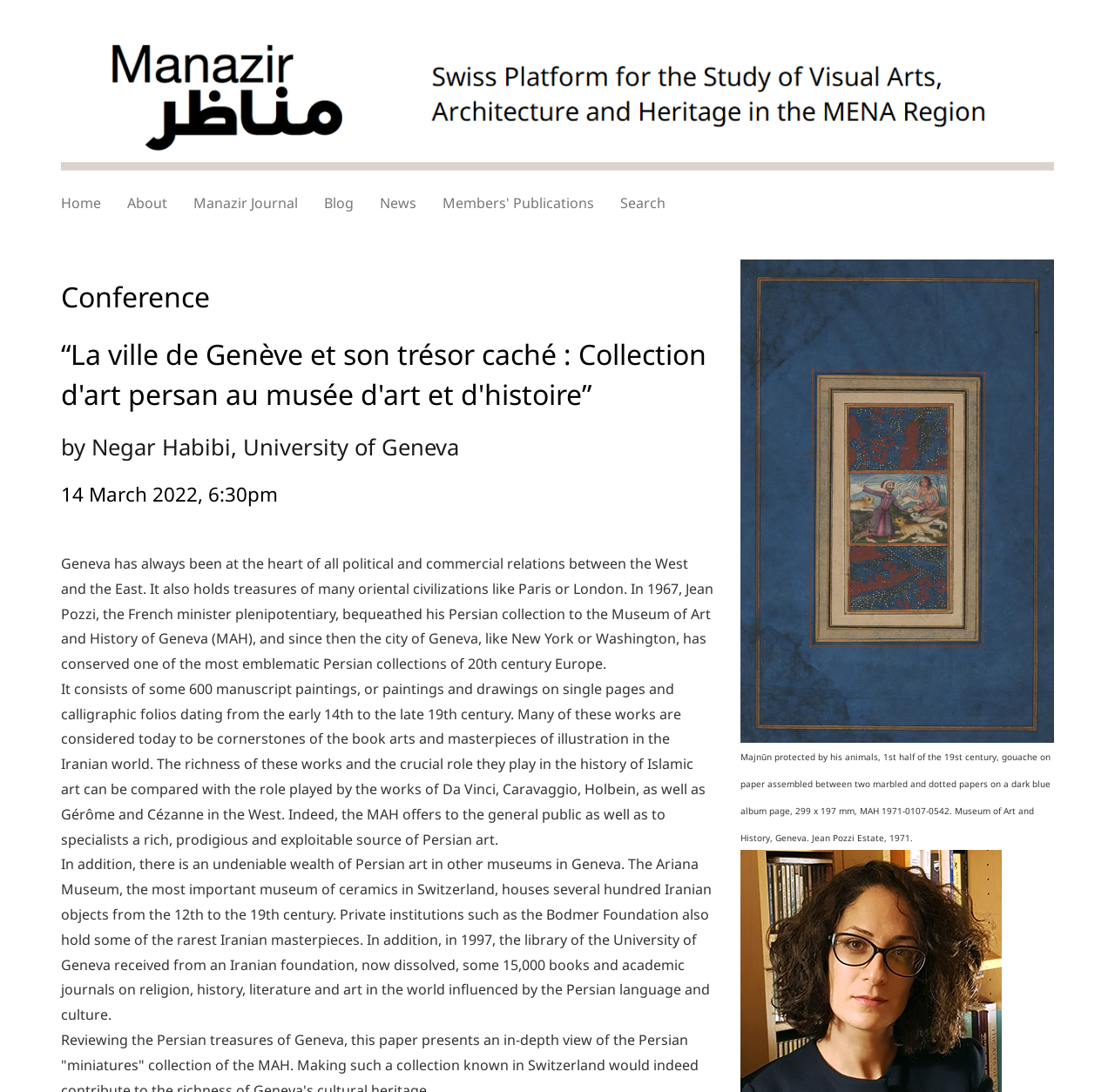Describe all the key features of the webpage in detail.

This webpage appears to be a lecture page about a specific topic, "La ville de Genève et son trésor caché : Collection d'art persan au musée d'art et d'histoire" by Negar Habibi. At the top, there is a navigation menu with 7 links: Home, About, Manazir Journal, Blog, News, Members' Publications, and Search.

Below the navigation menu, there are four headings that provide information about the lecture. The first heading is "Conference", followed by the title of the lecture, the speaker's name and affiliation, and the date and time of the lecture.

The main content of the page is a series of three paragraphs that describe the Persian art collection at the Museum of Art and History in Geneva. The text explains the significance of the collection, its history, and its importance in the context of Islamic art.

There is also an image description at the bottom of the page, which appears to be a caption for an image of a Persian artwork, "Majnūn protected by his animals", from the Museum of Art and History in Geneva.